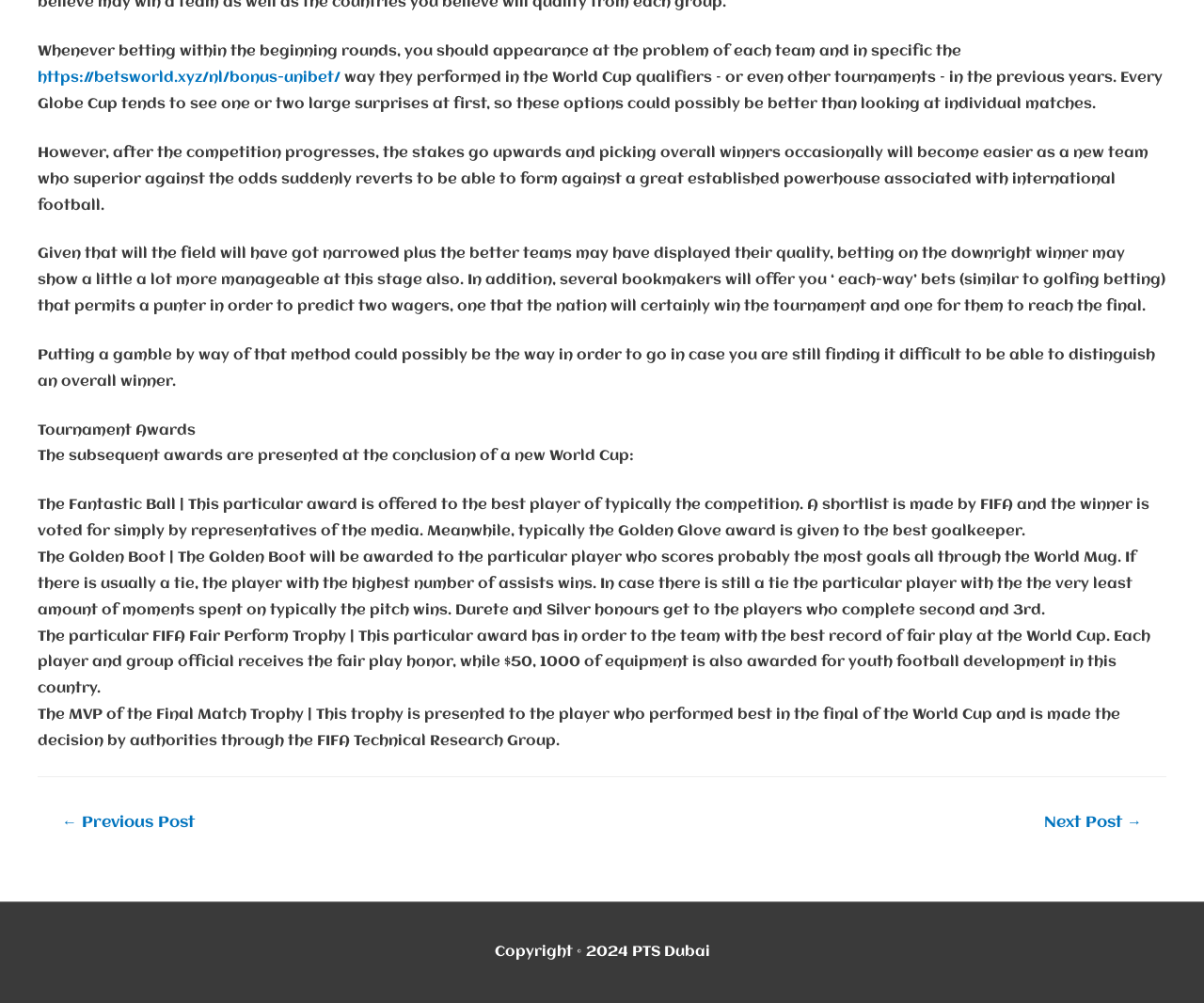Locate the bounding box of the user interface element based on this description: "Next Post →".

[0.848, 0.805, 0.967, 0.84]